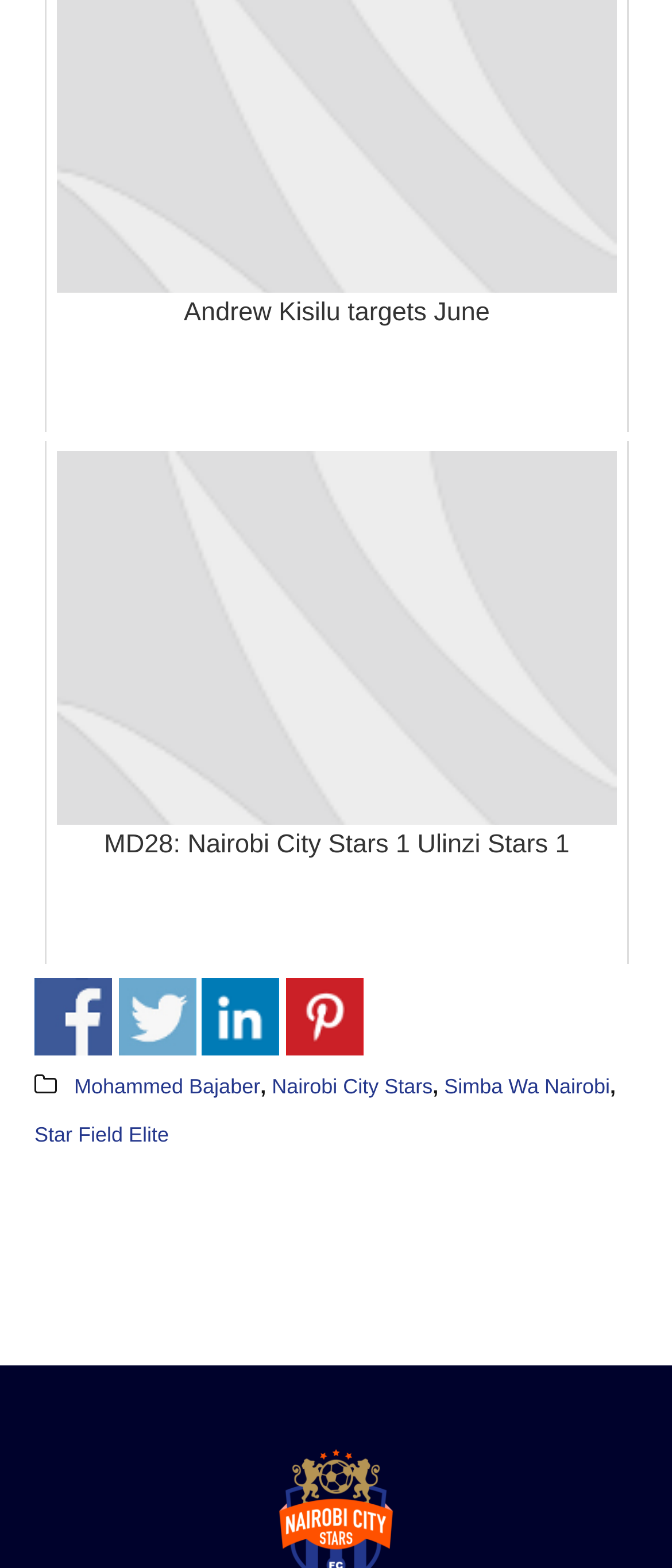What is the name of the team that played against Ulinzi Stars?
Kindly give a detailed and elaborate answer to the question.

I looked at the link 'MD28: Nairobi City Stars 1 Ulinzi Stars 1' and found that the team that played against Ulinzi Stars is Nairobi City Stars.